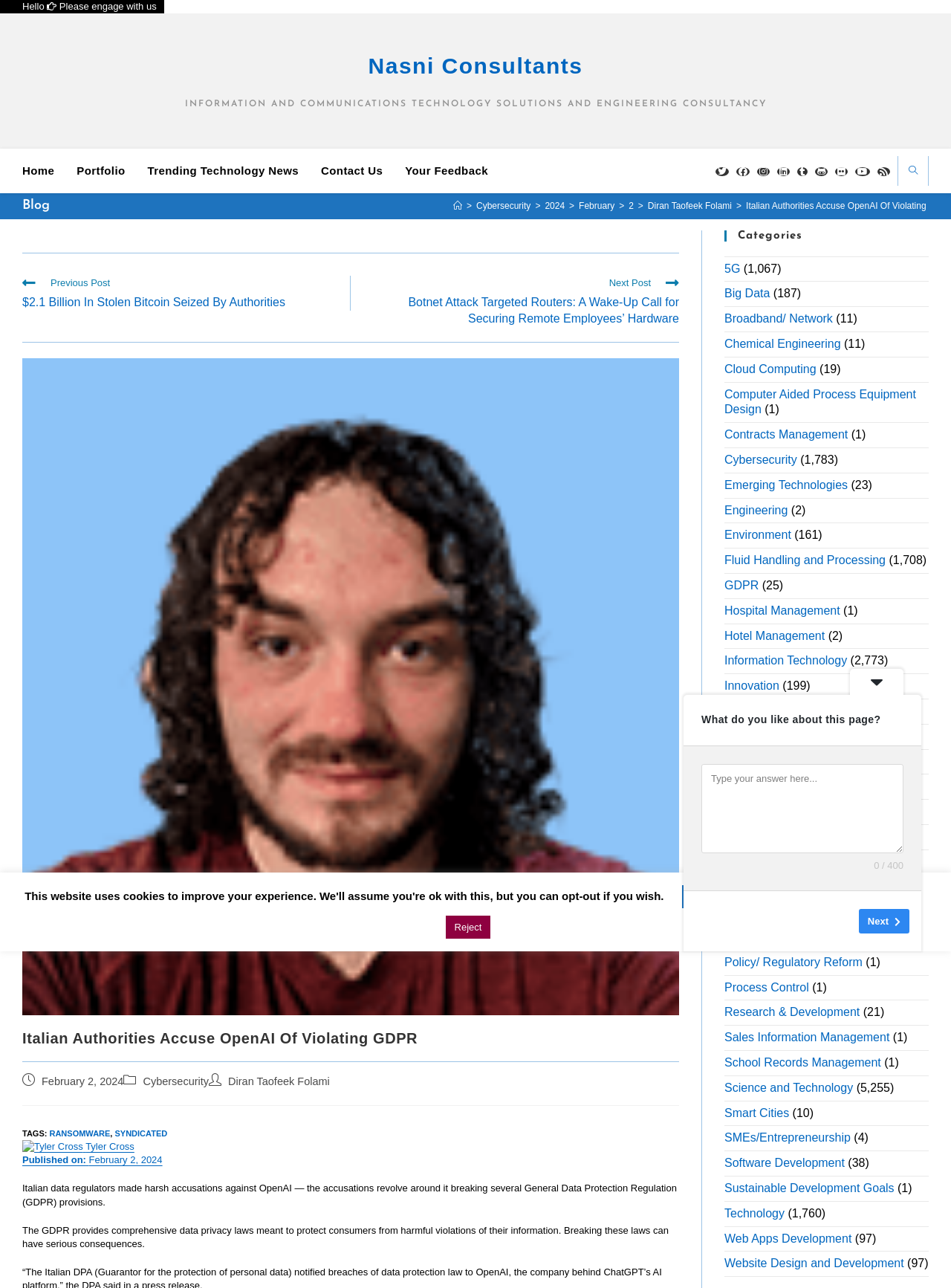What is the category of the blog post?
Using the picture, provide a one-word or short phrase answer.

Cybersecurity